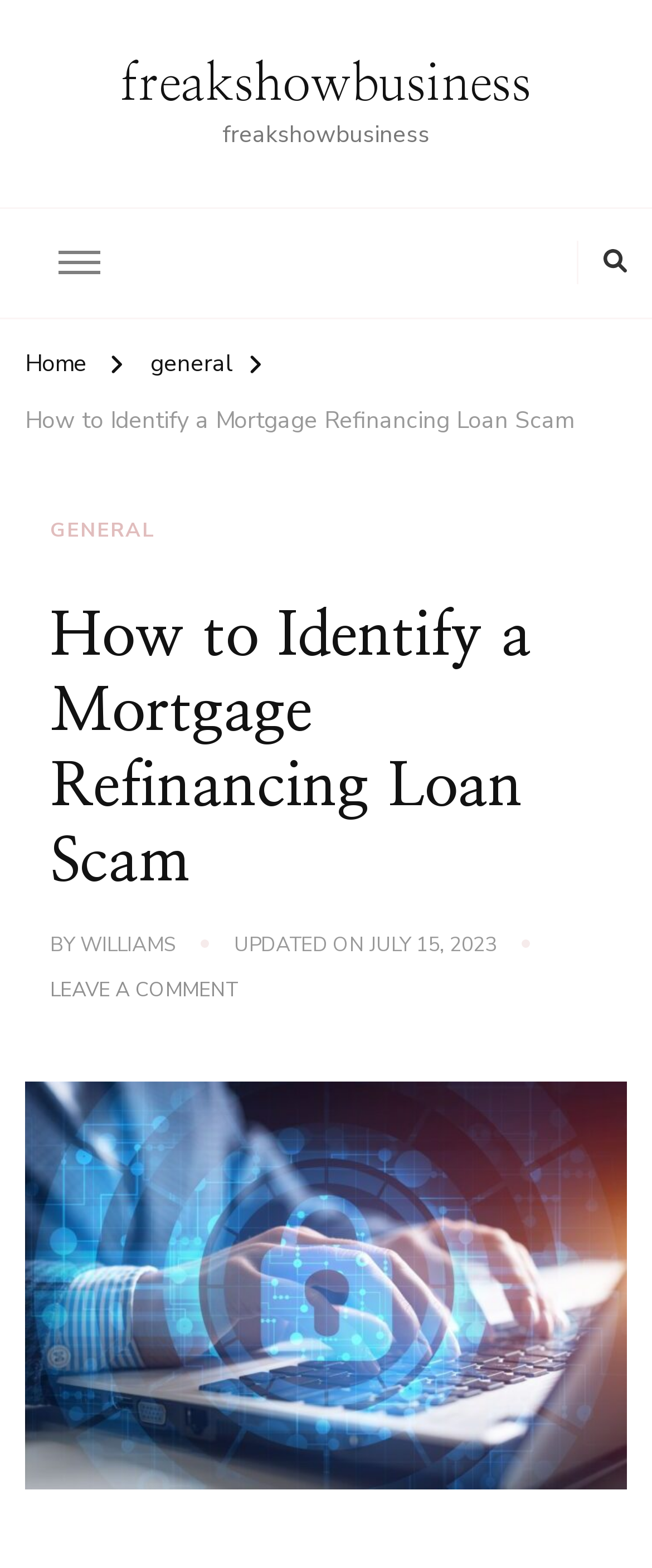Identify and extract the main heading of the webpage.

How to Identify a Mortgage Refinancing Loan Scam